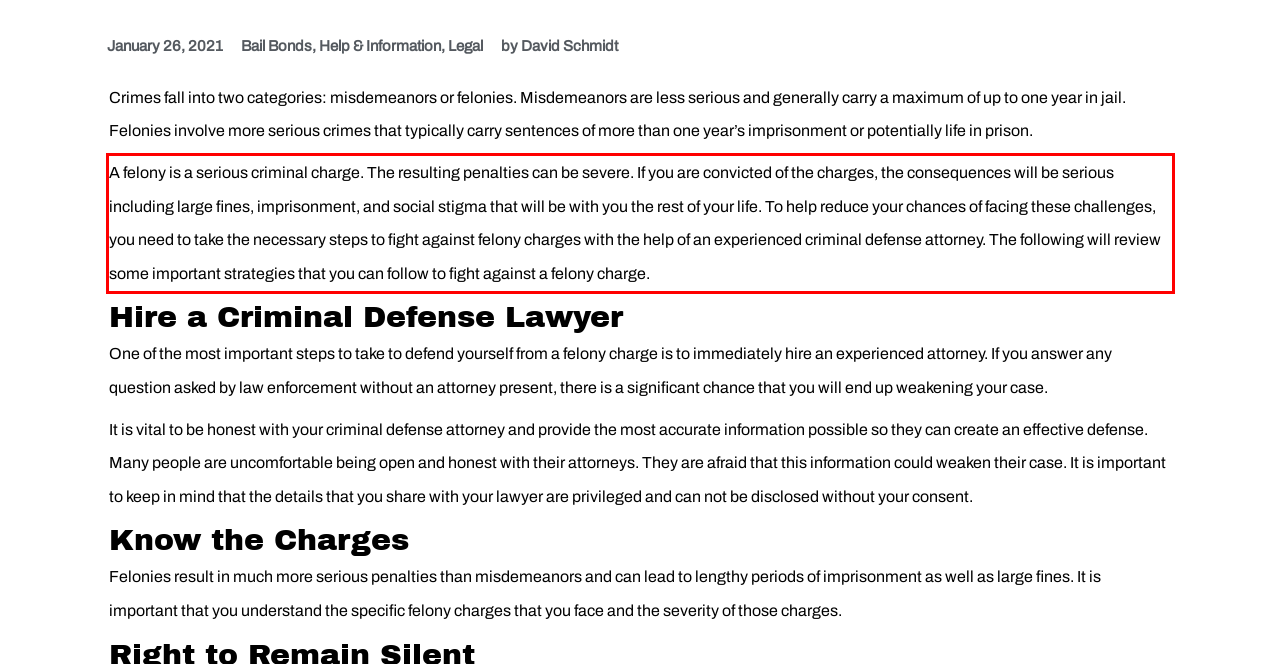Examine the webpage screenshot and use OCR to obtain the text inside the red bounding box.

A felony is a serious criminal charge. The resulting penalties can be severe. If you are convicted of the charges, the consequences will be serious including large fines, imprisonment, and social stigma that will be with you the rest of your life. To help reduce your chances of facing these challenges, you need to take the necessary steps to fight against felony charges with the help of an experienced criminal defense attorney. The following will review some important strategies that you can follow to fight against a felony charge.